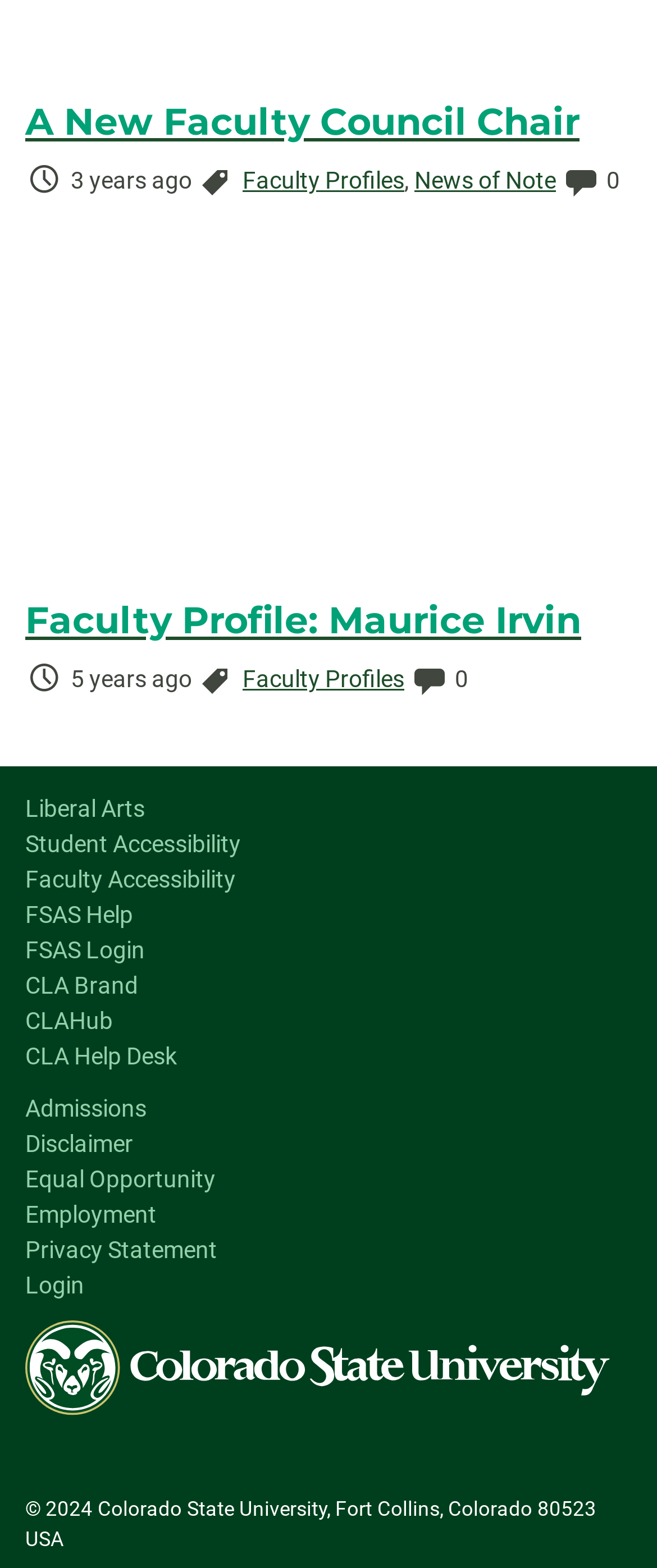What is the title of the first faculty profile?
Give a one-word or short phrase answer based on the image.

Maurice Irvin